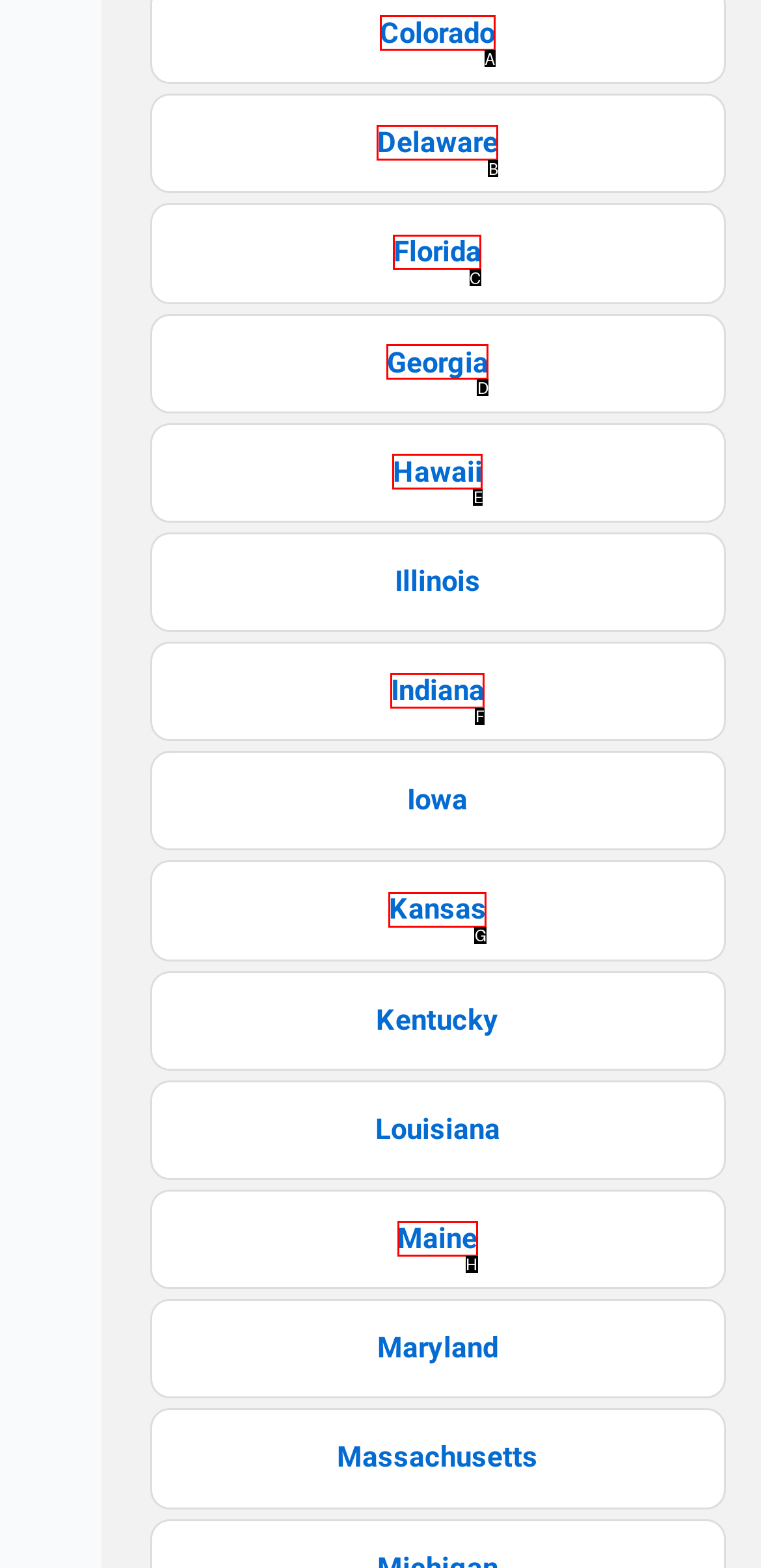For the given instruction: explore Florida, determine which boxed UI element should be clicked. Answer with the letter of the corresponding option directly.

C